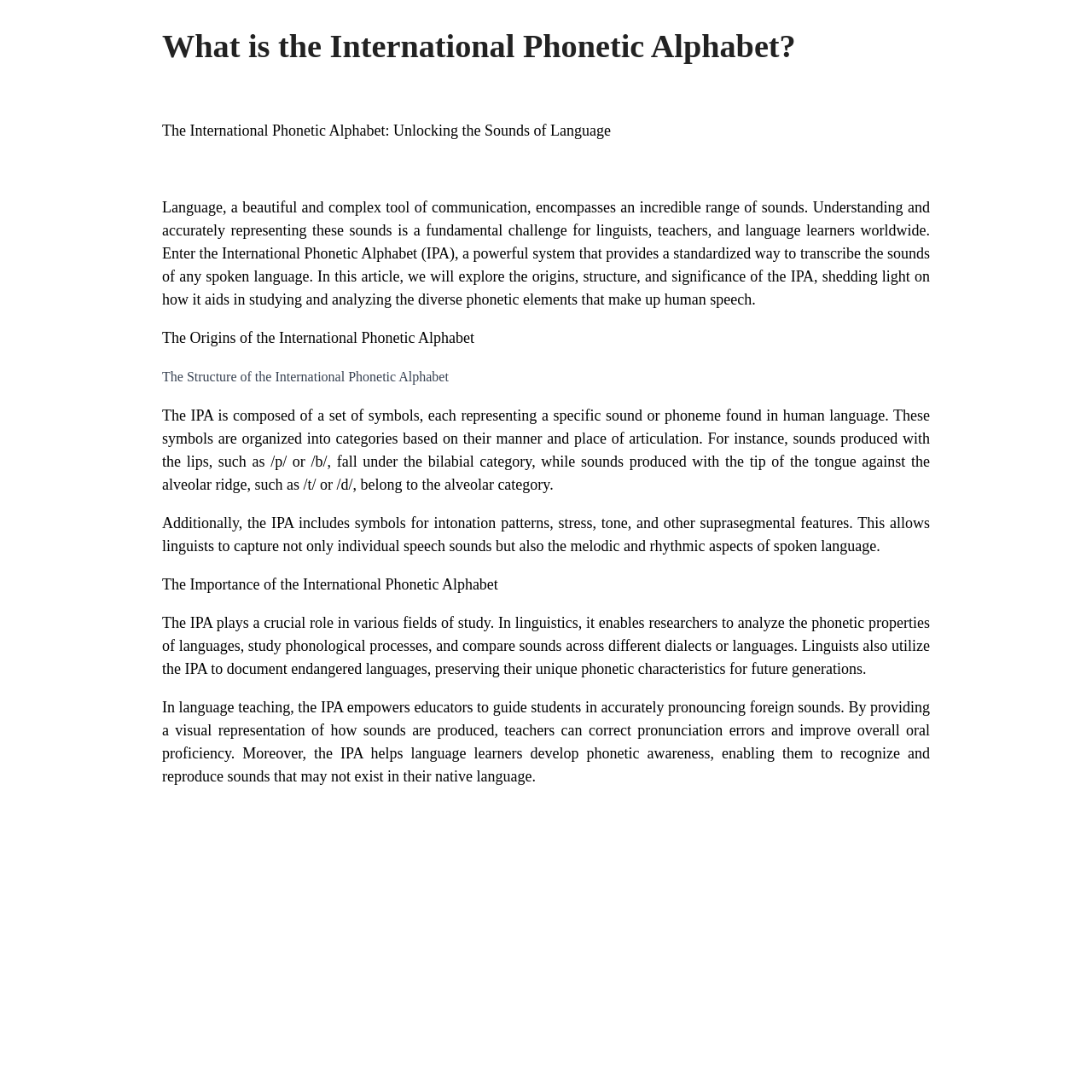Identify the text that serves as the heading for the webpage and generate it.

What is the International Phonetic Alphabet?